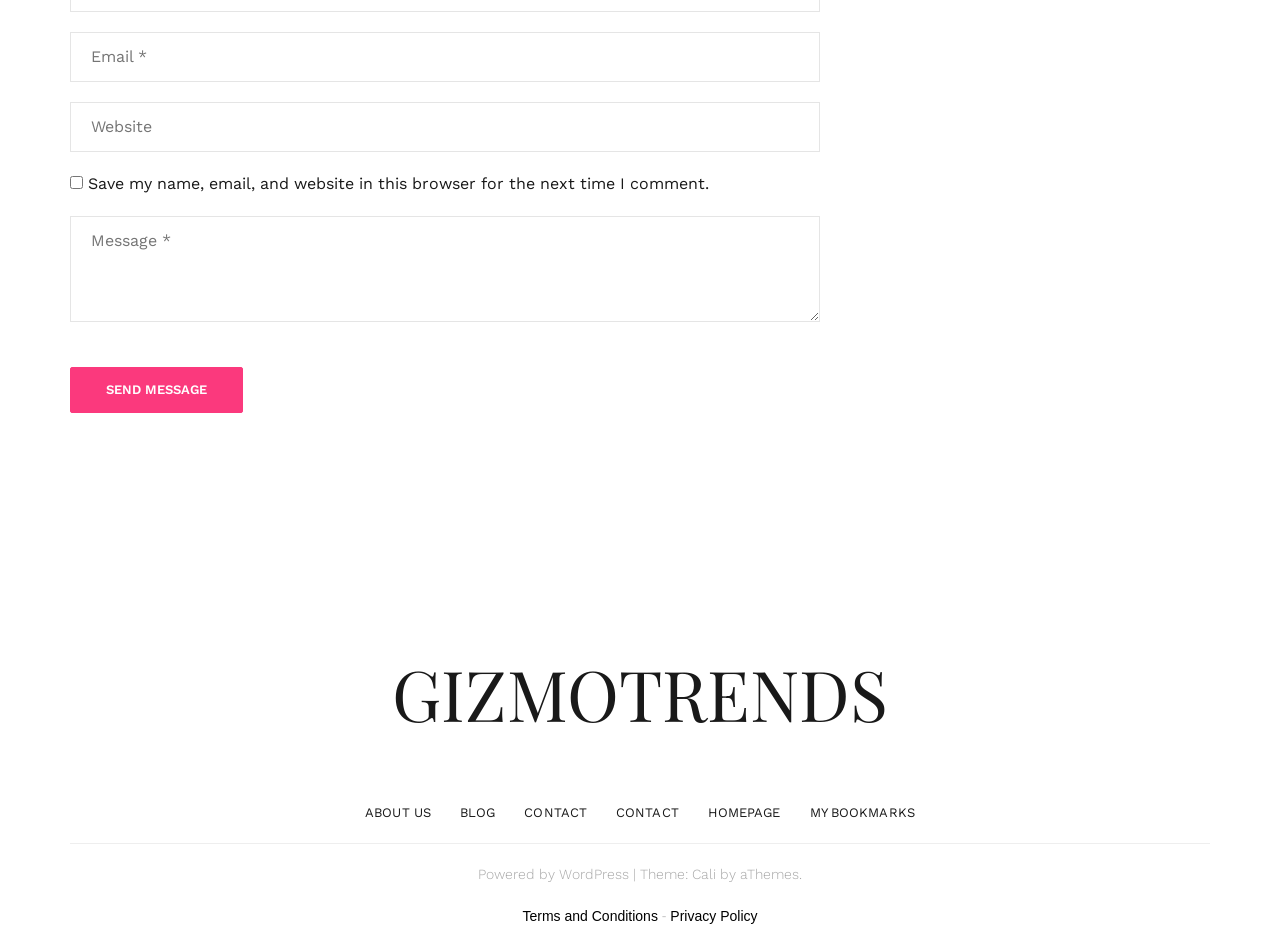Provide the bounding box coordinates of the UI element that matches the description: "Terms and Conditions".

[0.408, 0.963, 0.514, 0.98]